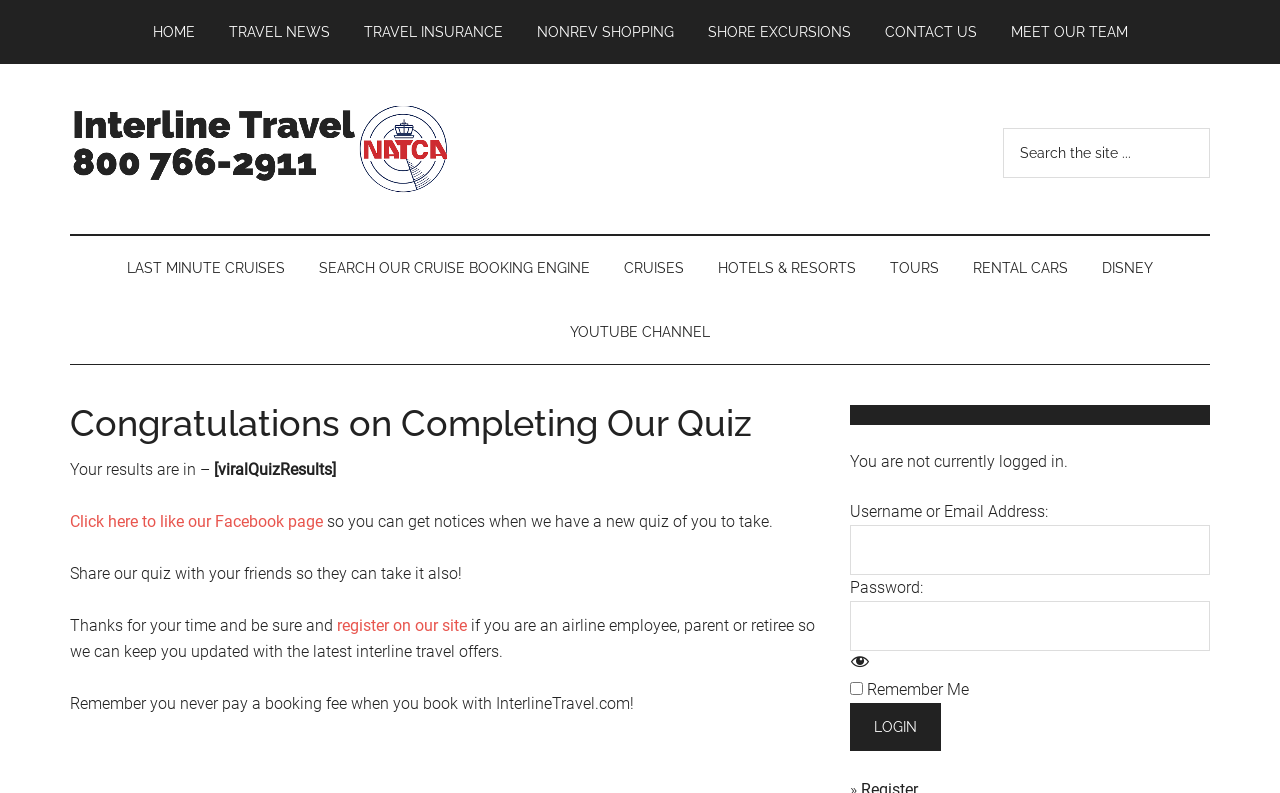Use the information in the screenshot to answer the question comprehensively: What is the call-to-action for users who are not logged in?

The webpage provides a login form for users who are not currently logged in, with a call-to-action button labeled 'Login'. This suggests that users need to log in to access certain features or content on the website.